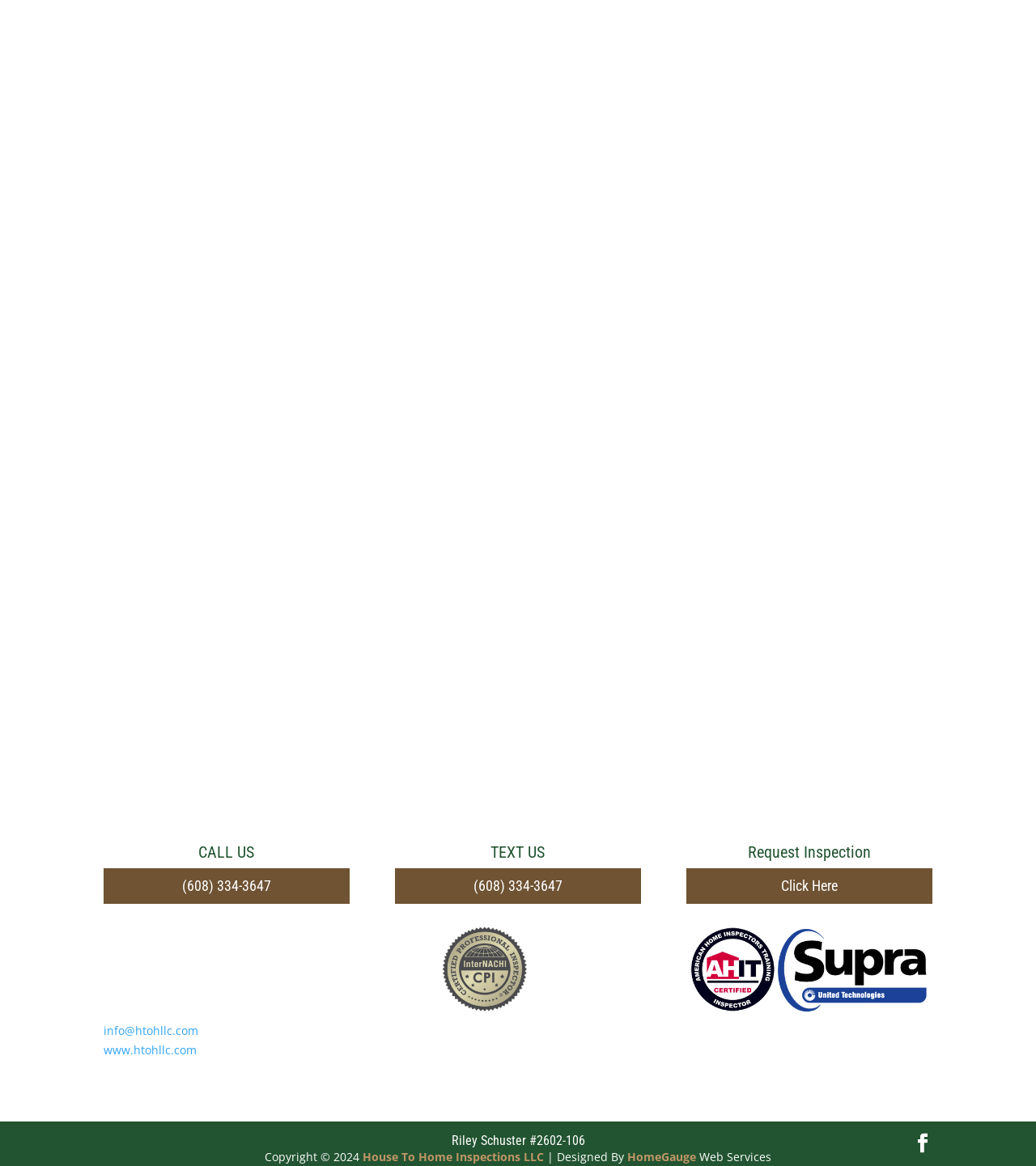Please specify the bounding box coordinates of the clickable section necessary to execute the following command: "Click the 'TRY CRL DEMO' link".

[0.446, 0.494, 0.554, 0.525]